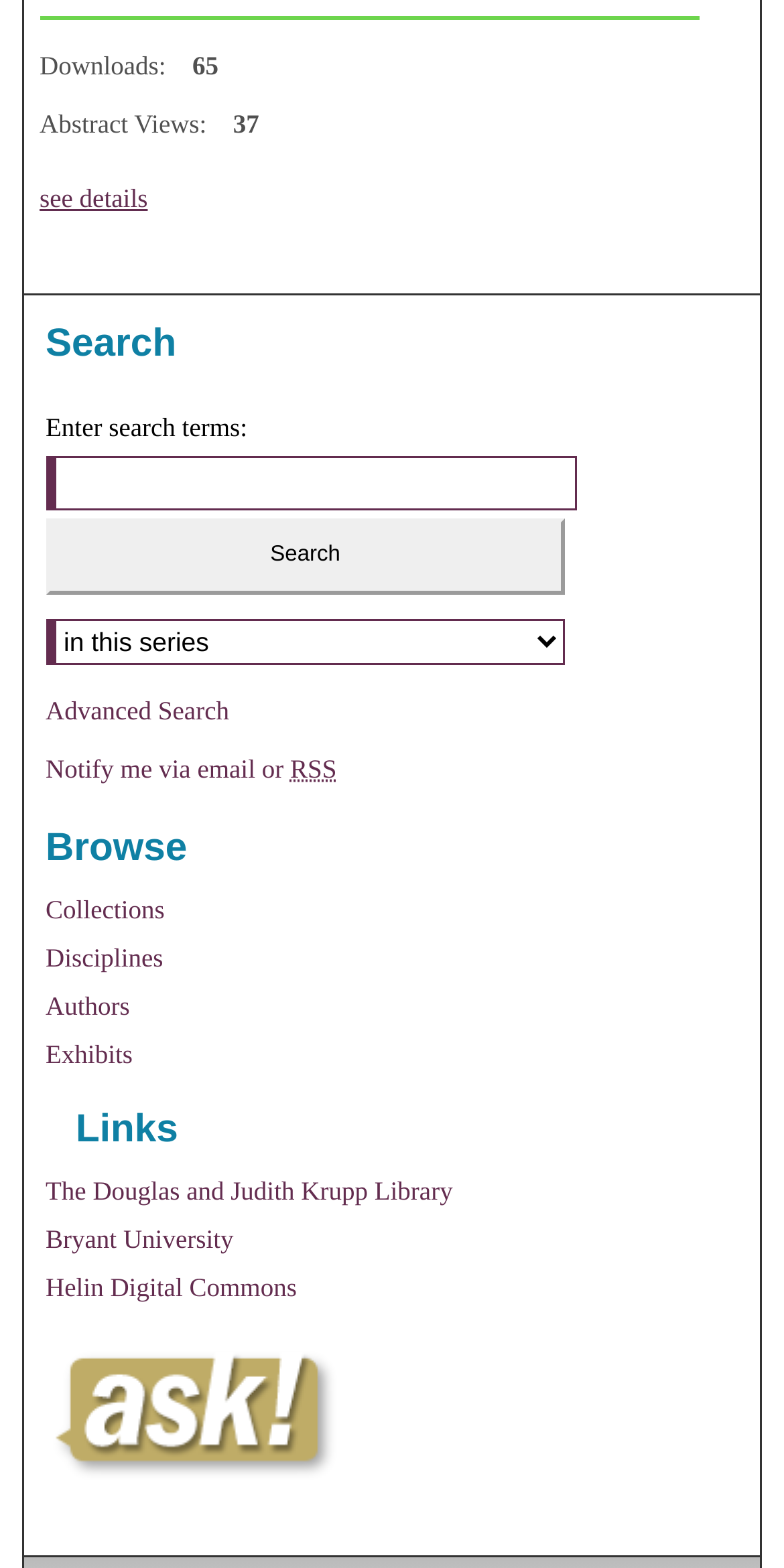Refer to the image and offer a detailed explanation in response to the question: What is the purpose of the 'Notify me via email or RSS' link?

The 'Notify me via email or RSS' link is located next to the 'Search' button, suggesting that it allows users to receive notifications, possibly about search results or updates, via email or RSS.